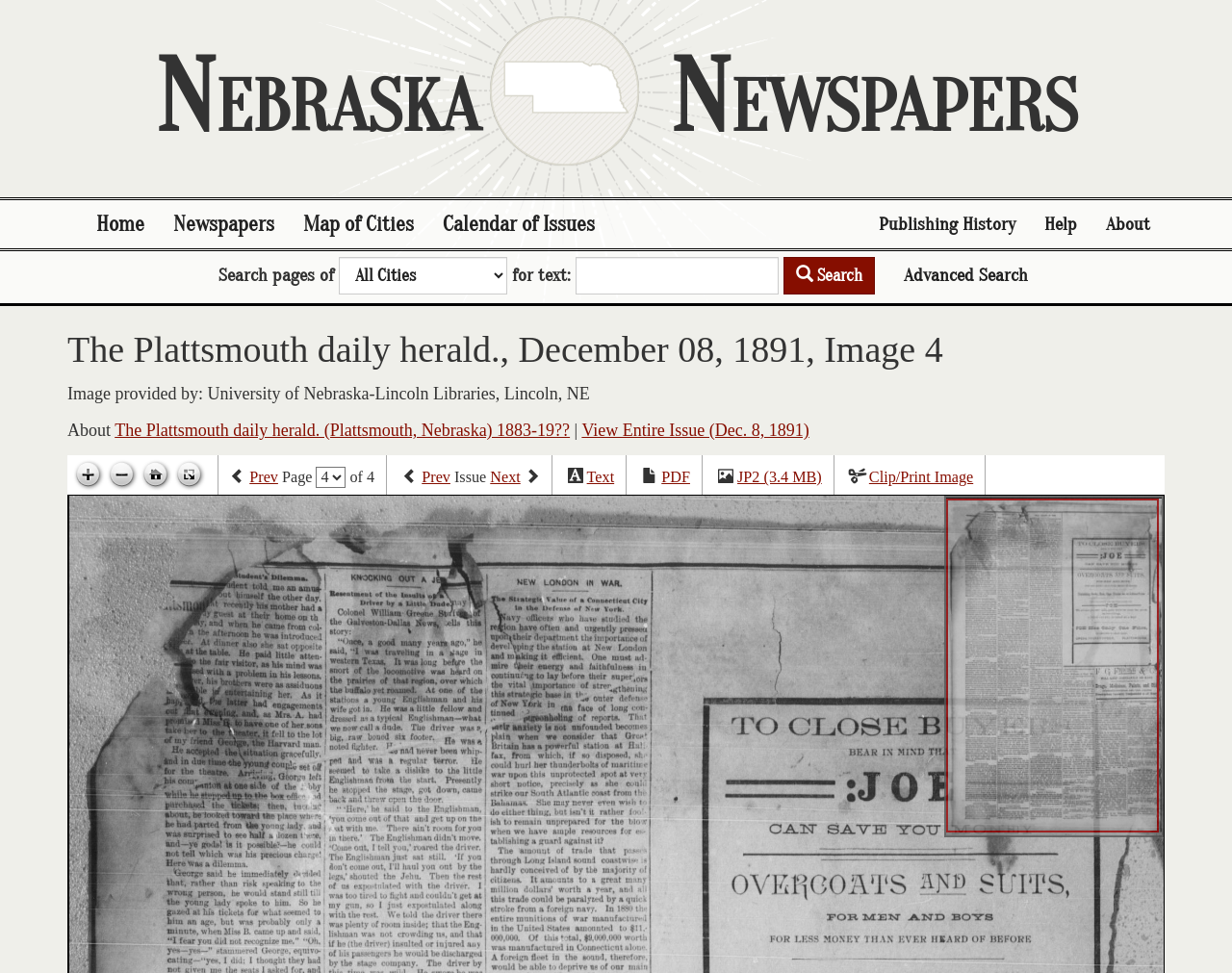Given the element description Help, specify the bounding box coordinates of the corresponding UI element in the format (top-left x, top-left y, bottom-right x, bottom-right y). All values must be between 0 and 1.

[0.836, 0.206, 0.886, 0.255]